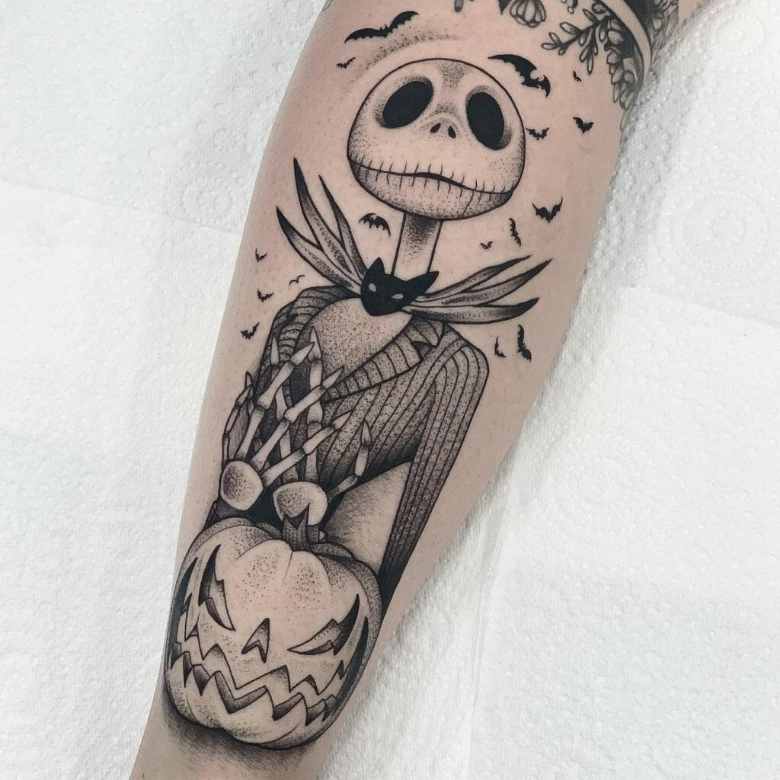Create an extensive caption that includes all significant details of the image.

This striking tattoo features the iconic character Jack Skellington from Tim Burton's beloved film "The Nightmare Before Christmas." Rendered in intricate black ink, Jack stands tall with an expressive skeletal face, conveying his unique blend of charm and eeriness. Dressed in a tailored suit and adorned with a bow tie, he holds a menacing pumpkin that captures the essence of Halloween. Surrounding him, delicate bats add to the atmosphere of spookiness. This tattoo beautifully embodies the intersection of art and pop culture, showcasing its potential as a personal expression for fans of the film and tattoo enthusiasts alike.